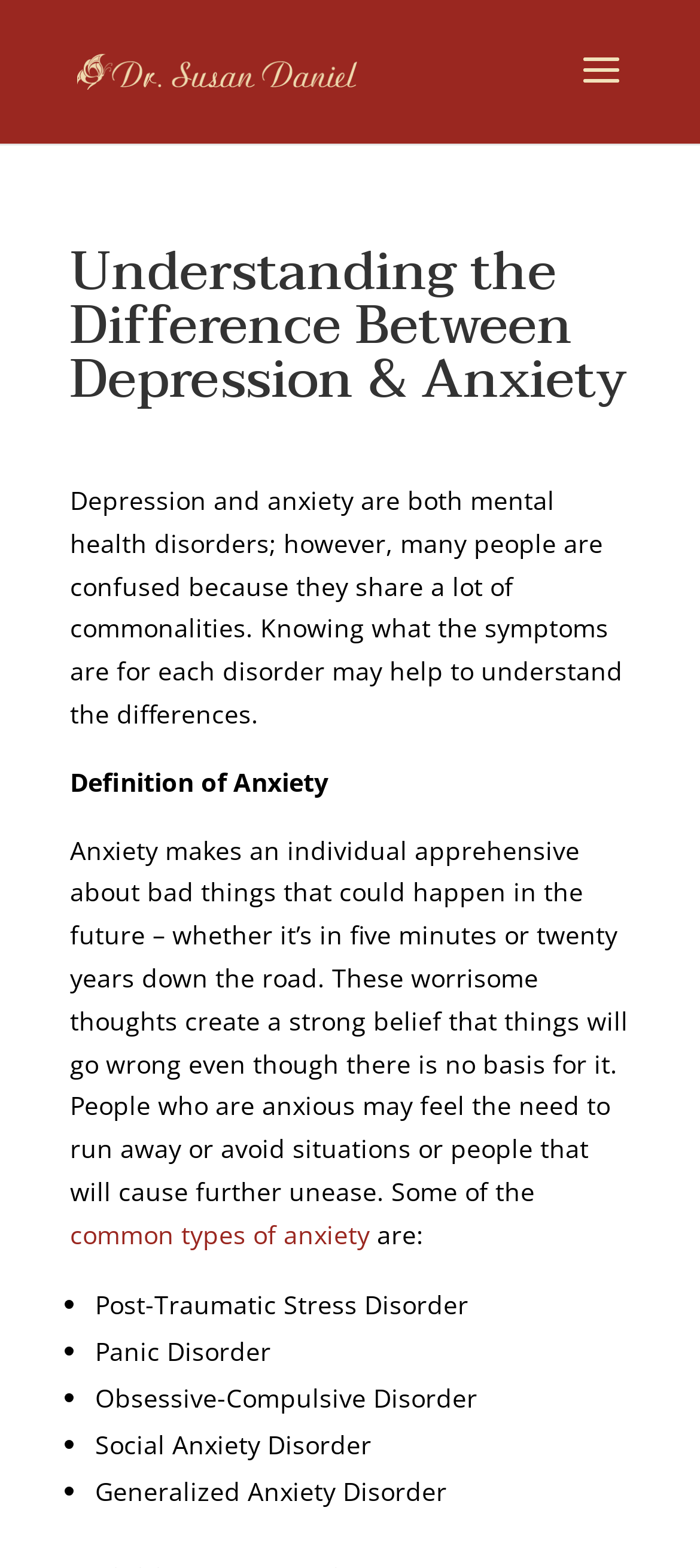Use a single word or phrase to answer this question: 
What is anxiety about?

Bad things that could happen